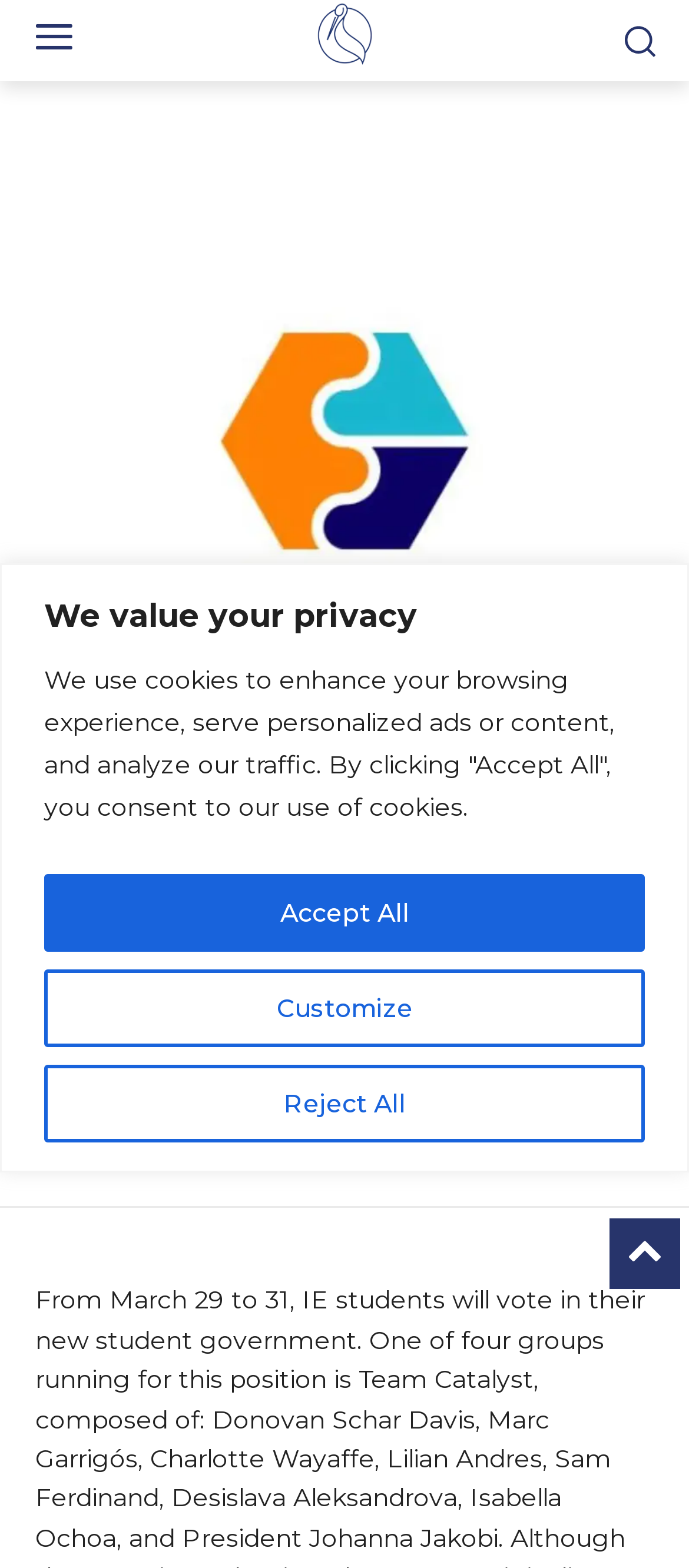What is the date of the student government election?
Please answer the question with a detailed and comprehensive explanation.

I found the answer by looking at the time element with the text 'March 29, 2022' which is located near the bottom of the webpage.